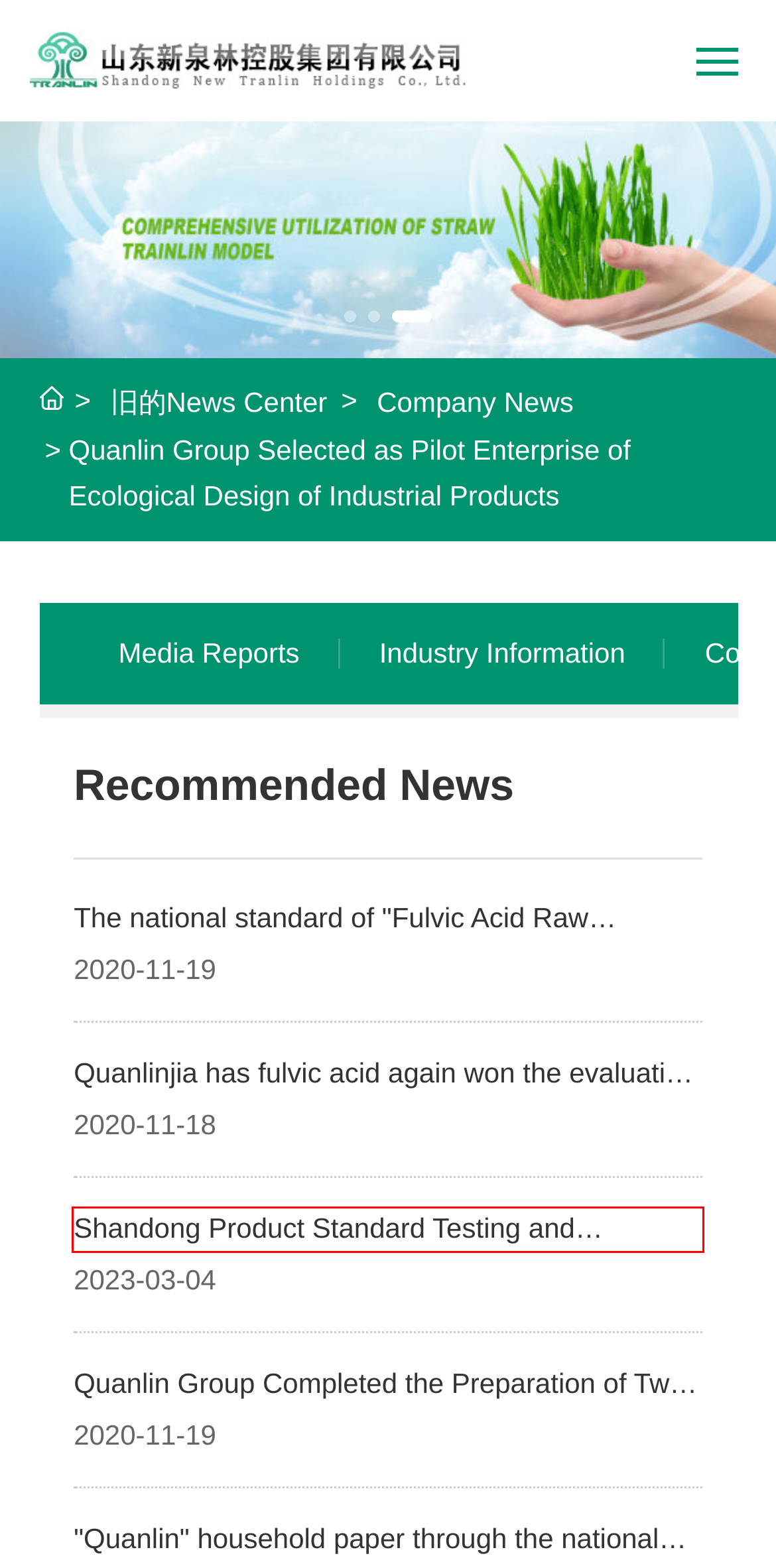Please perform OCR on the text within the red rectangle in the webpage screenshot and return the text content.

Shandong Product Standard Testing and Certification Co., Ltd. won the Certificate of Qualification Accreditation of Inspection and Testing Institutions (CMA)